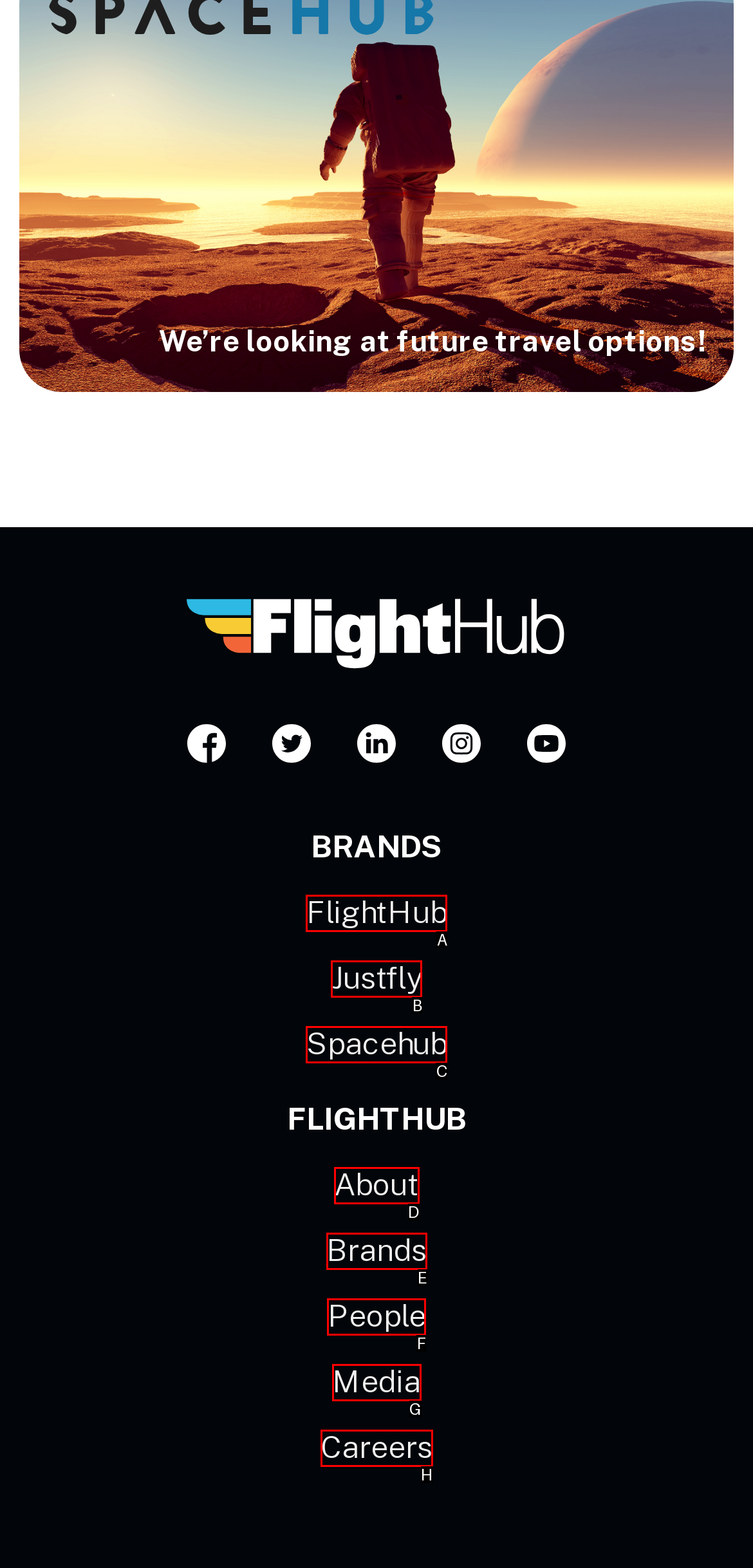Tell me which one HTML element best matches the description: People Answer with the option's letter from the given choices directly.

F